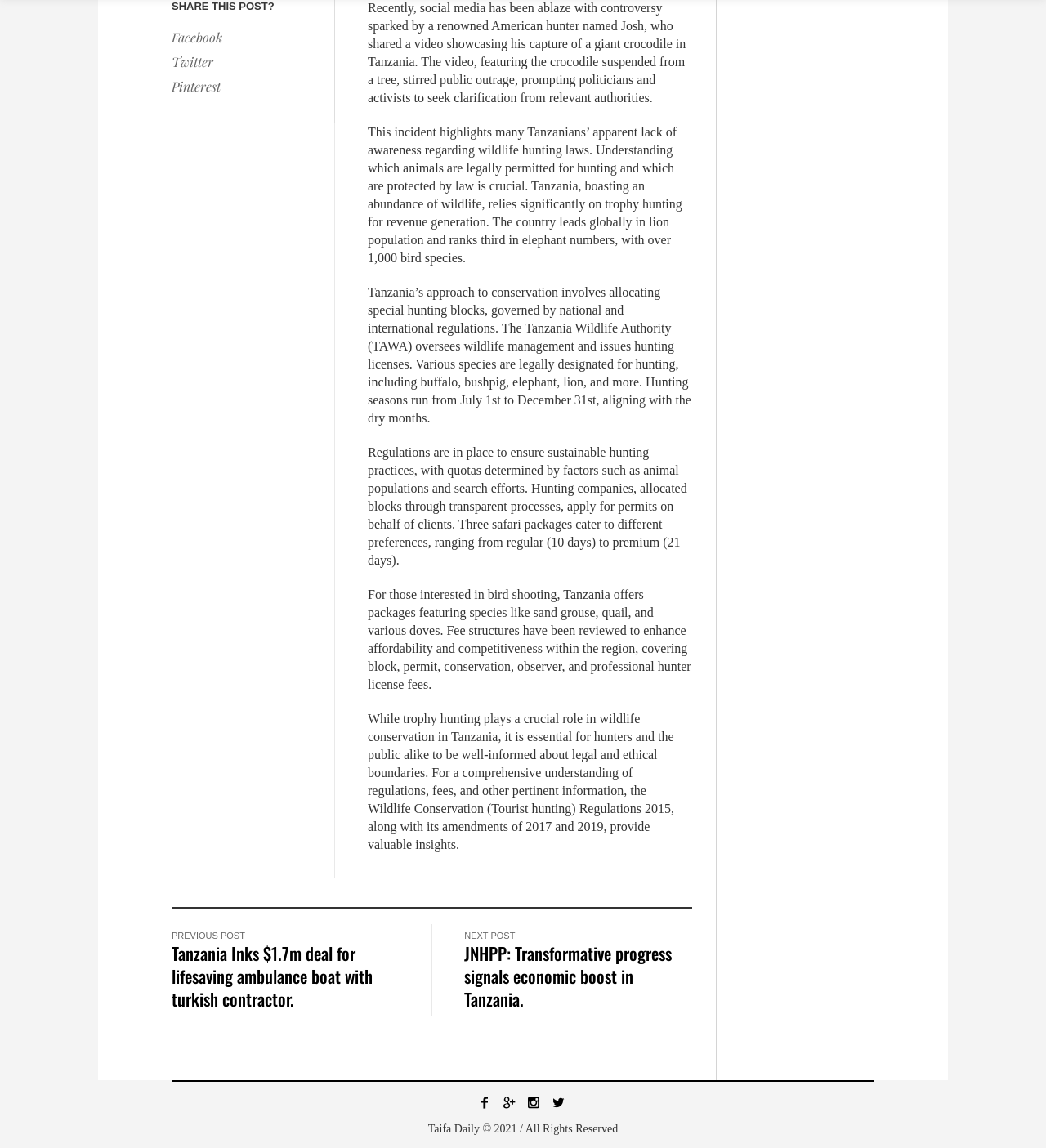Locate the bounding box coordinates of the element that should be clicked to fulfill the instruction: "Read the previous post".

[0.164, 0.811, 0.234, 0.819]